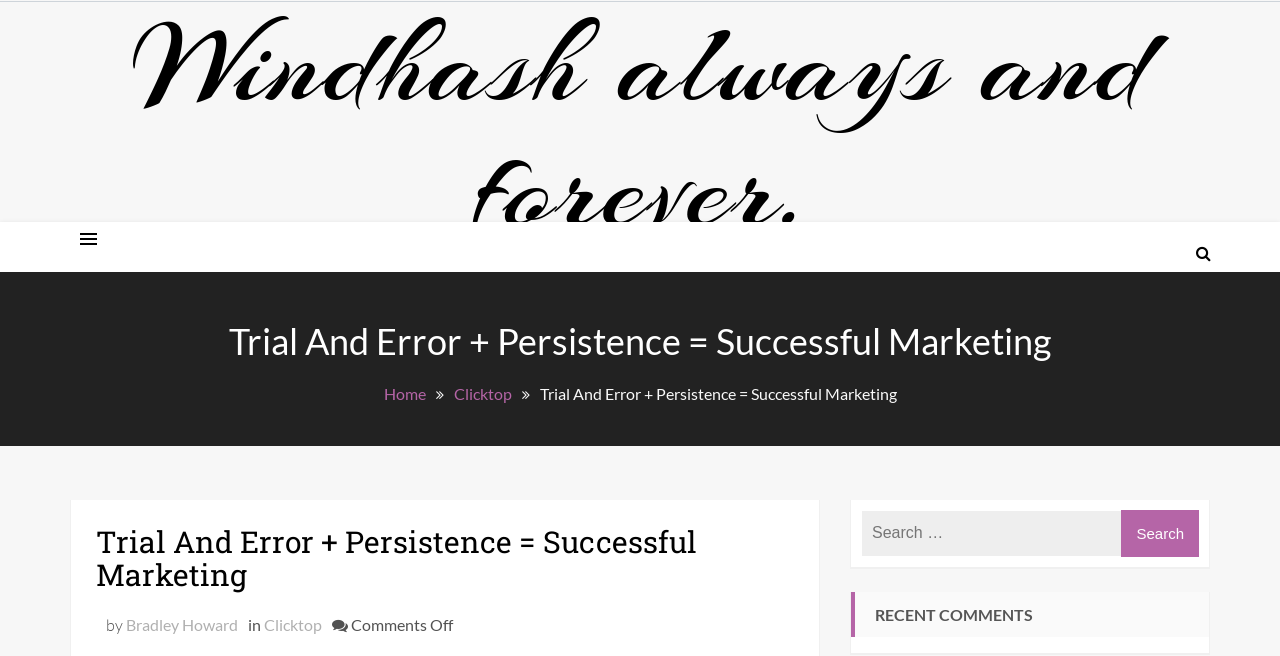Using the given description, provide the bounding box coordinates formatted as (top-left x, top-left y, bottom-right x, bottom-right y), with all values being floating point numbers between 0 and 1. Description: name="s" placeholder="Search …"

[0.673, 0.777, 0.937, 0.848]